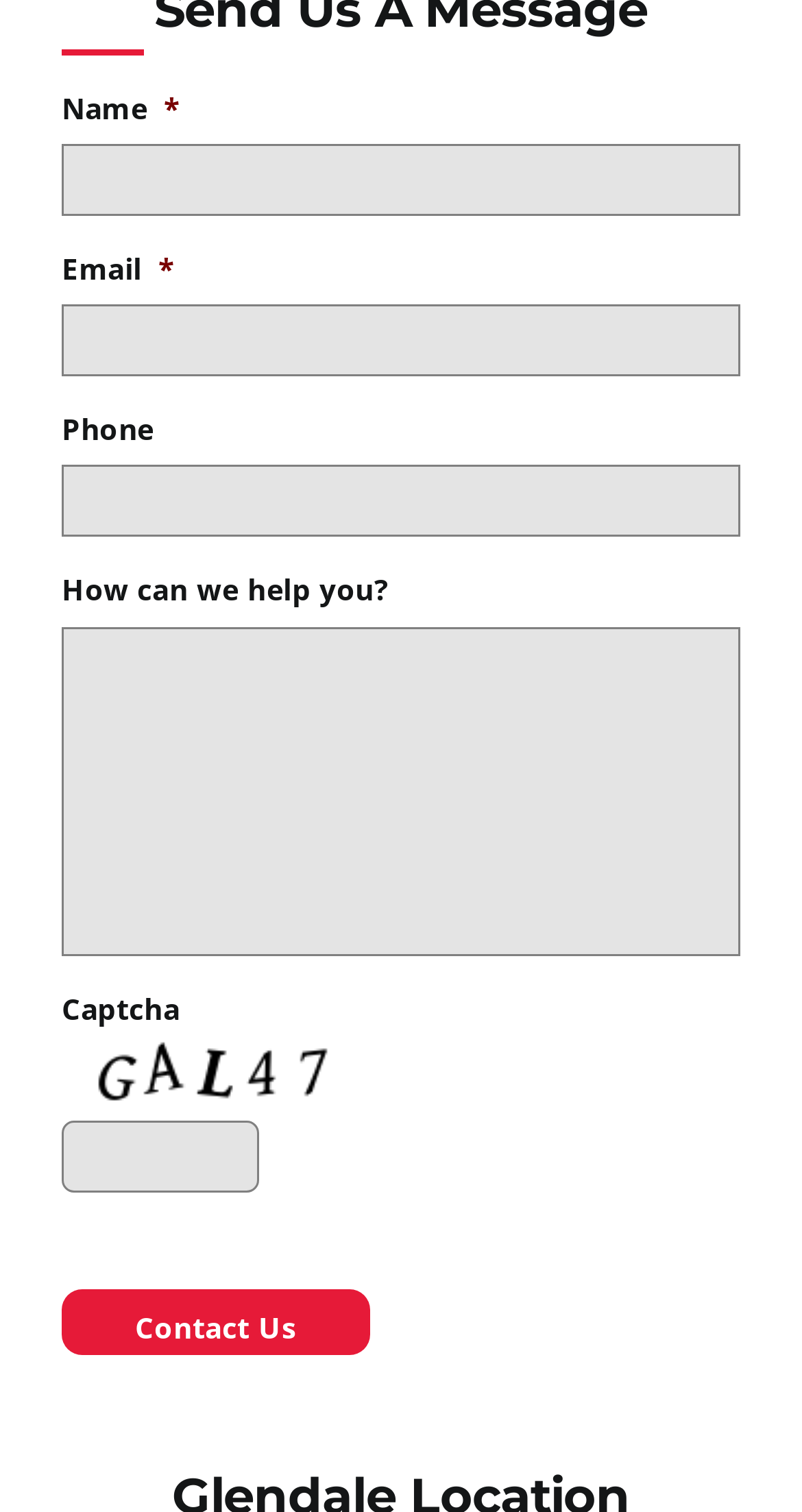Using the provided description value="Contact Us", find the bounding box coordinates for the UI element. Provide the coordinates in (top-left x, top-left y, bottom-right x, bottom-right y) format, ensuring all values are between 0 and 1.

[0.077, 0.852, 0.461, 0.896]